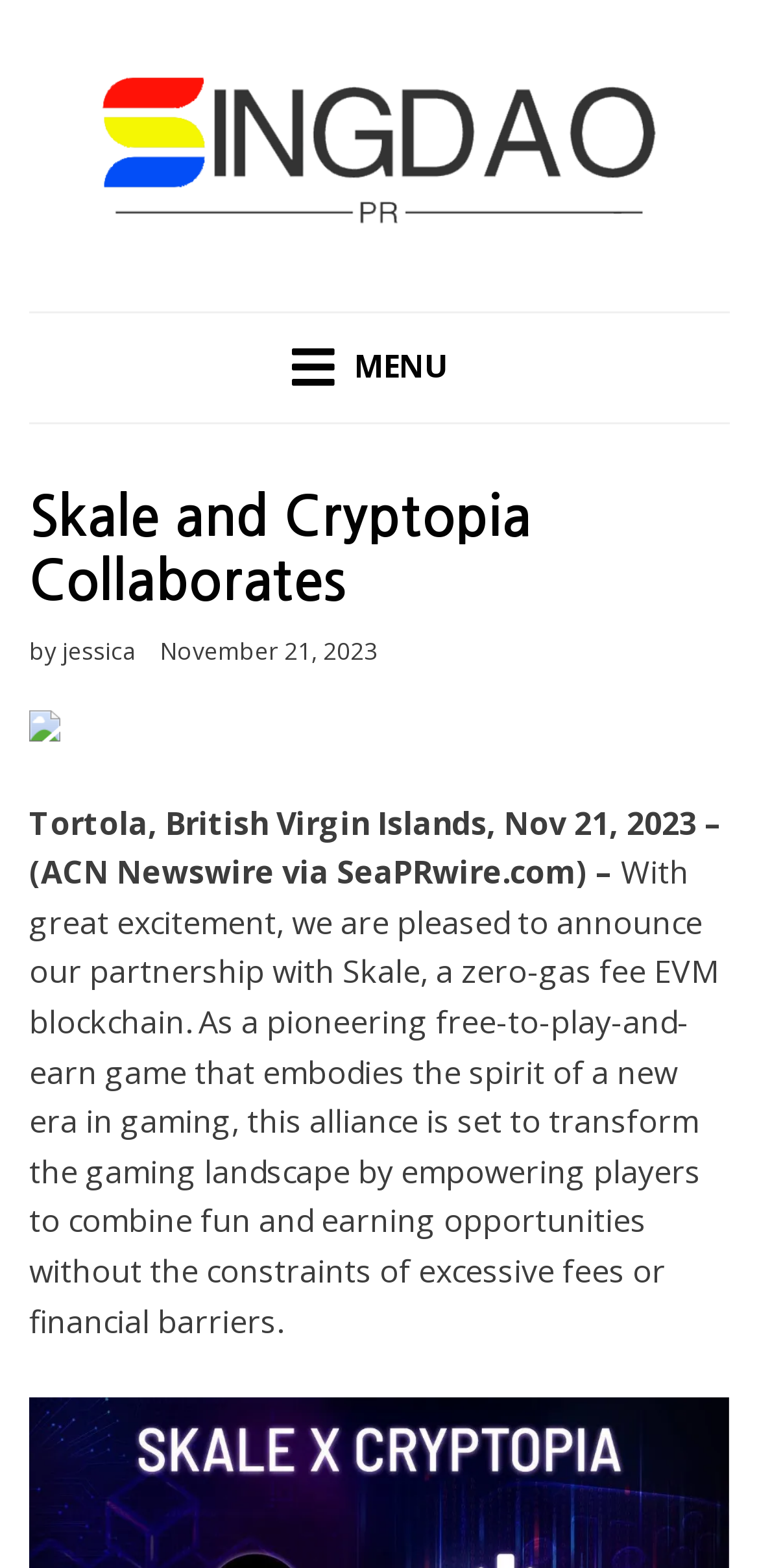Extract the main heading from the webpage content.

Skale and Cryptopia Collaborates